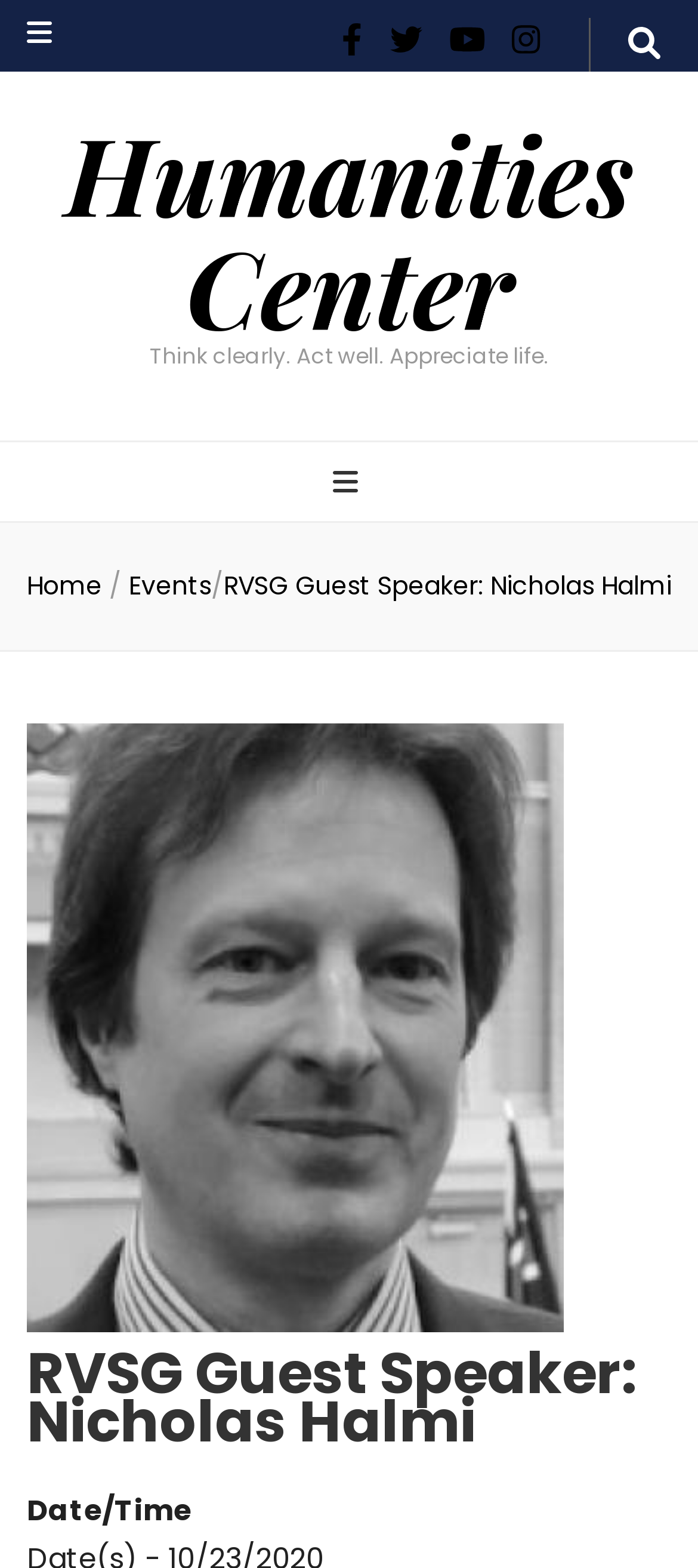Create an elaborate caption that covers all aspects of the webpage.

The webpage appears to be an event page for a guest speaker, Nicholas Halmi, hosted by the Romantic and Victorian study group. At the top left corner, there is a secondary menu toggle button. On the top right corner, there is a search form toggle button and four links, likely representing different sections of the website. Below these links, there is a prominent link to the "Humanities Center" and a static text element with the quote "Think clearly. Act well. Appreciate life."

In the middle of the page, there is a primary menu toggle button, followed by a series of links, including "Home", "Events", and the current page "RVSG Guest Speaker: Nicholas Halmi". The event page itself contains an image of Nicholas Halmi, taking up most of the width of the page. Above the image, there is a heading element with the title "RVSG Guest Speaker: Nicholas Halmi". Below the image, there is a static text element indicating the "Date/Time" of the event, which is Friday, October 23 at 9:00 a.m. (or 16:00 in the UK).